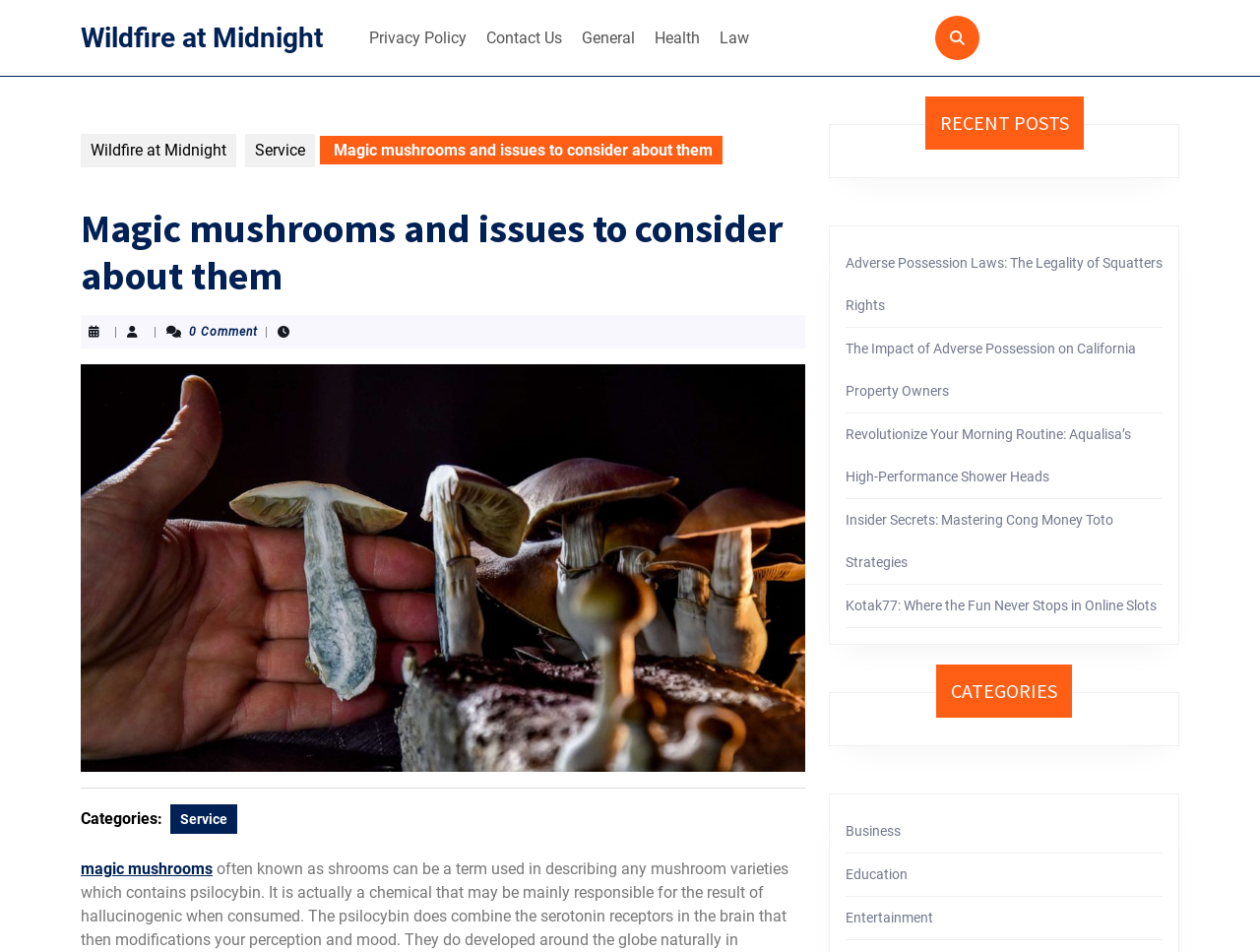Identify the bounding box coordinates of the clickable region required to complete the instruction: "Go to the 'Privacy Policy' page". The coordinates should be given as four float numbers within the range of 0 and 1, i.e., [left, top, right, bottom].

[0.287, 0.019, 0.377, 0.06]